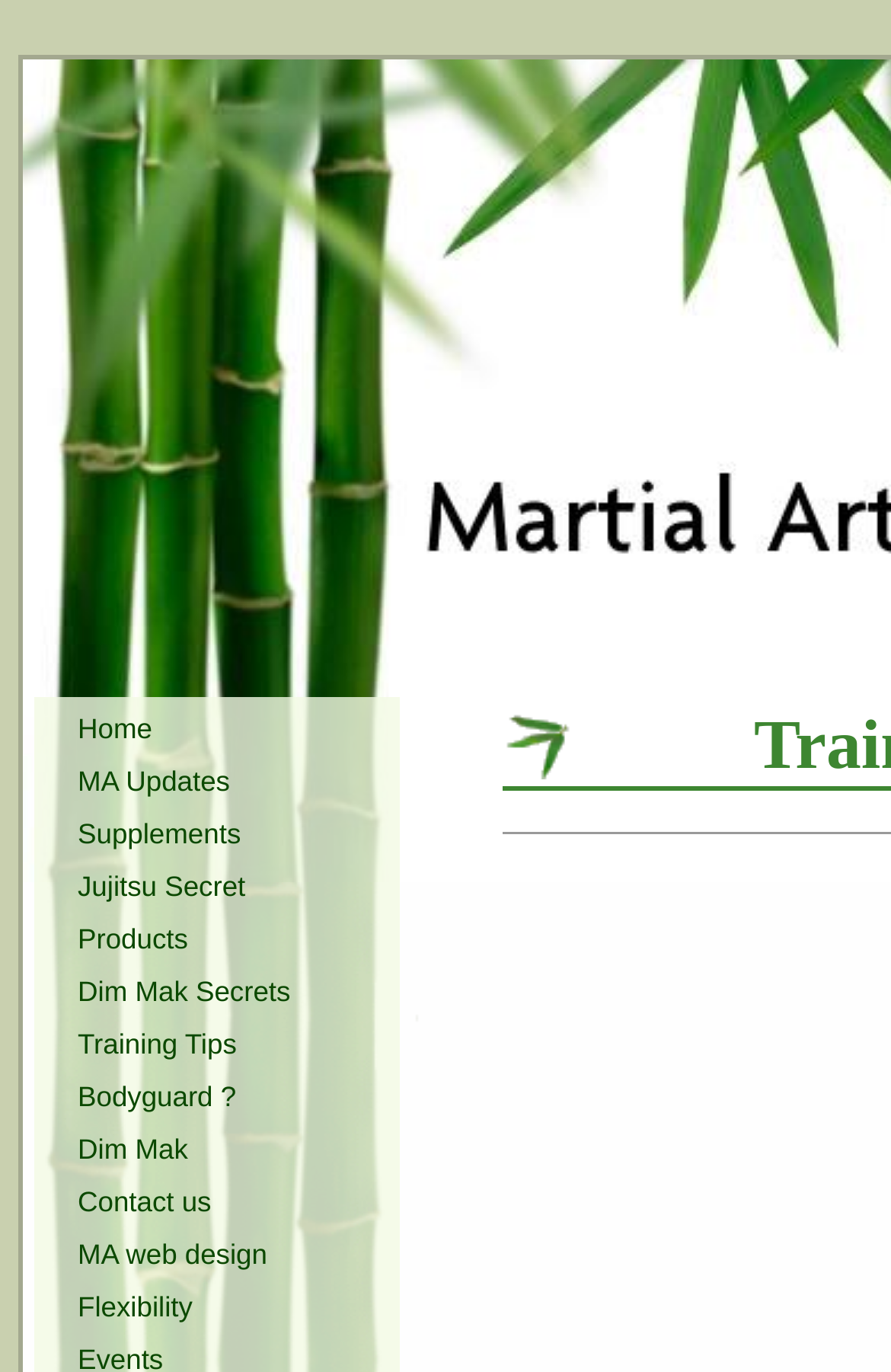Please identify the bounding box coordinates of the element on the webpage that should be clicked to follow this instruction: "go to home page". The bounding box coordinates should be given as four float numbers between 0 and 1, formatted as [left, top, right, bottom].

[0.077, 0.515, 0.423, 0.548]